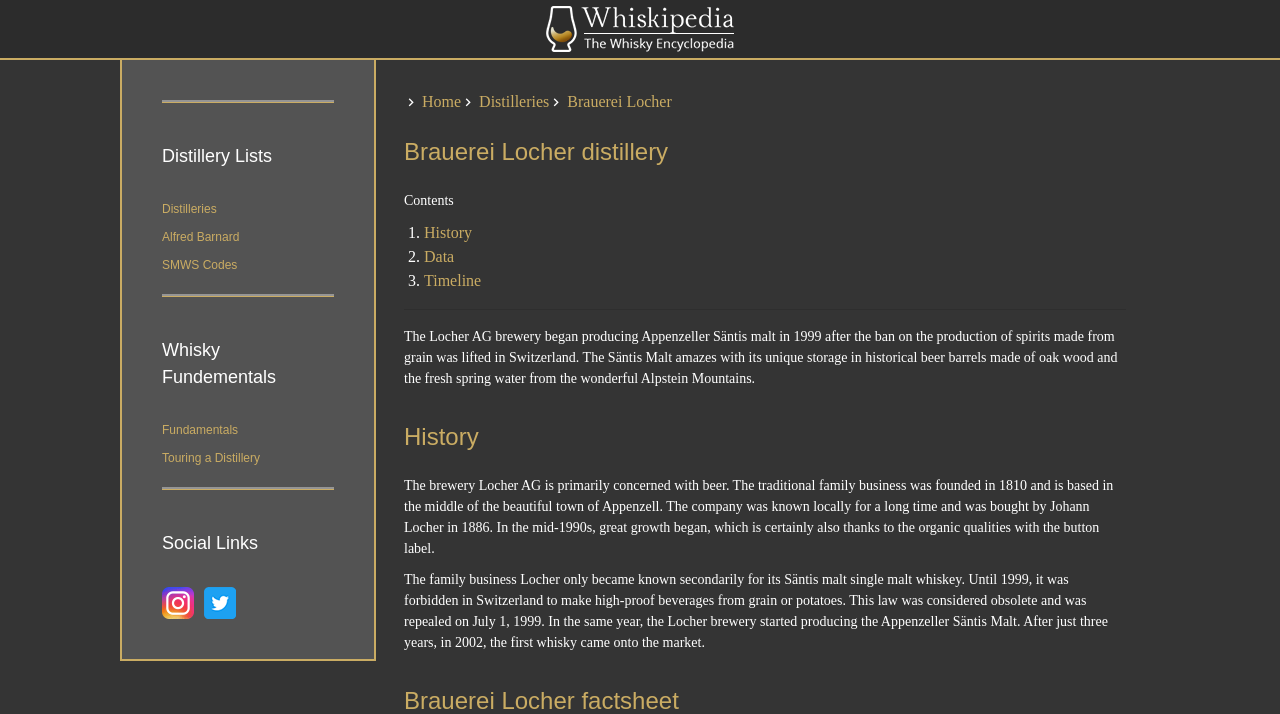Pinpoint the bounding box coordinates of the clickable element needed to complete the instruction: "Click on History". The coordinates should be provided as four float numbers between 0 and 1: [left, top, right, bottom].

[0.331, 0.314, 0.369, 0.338]